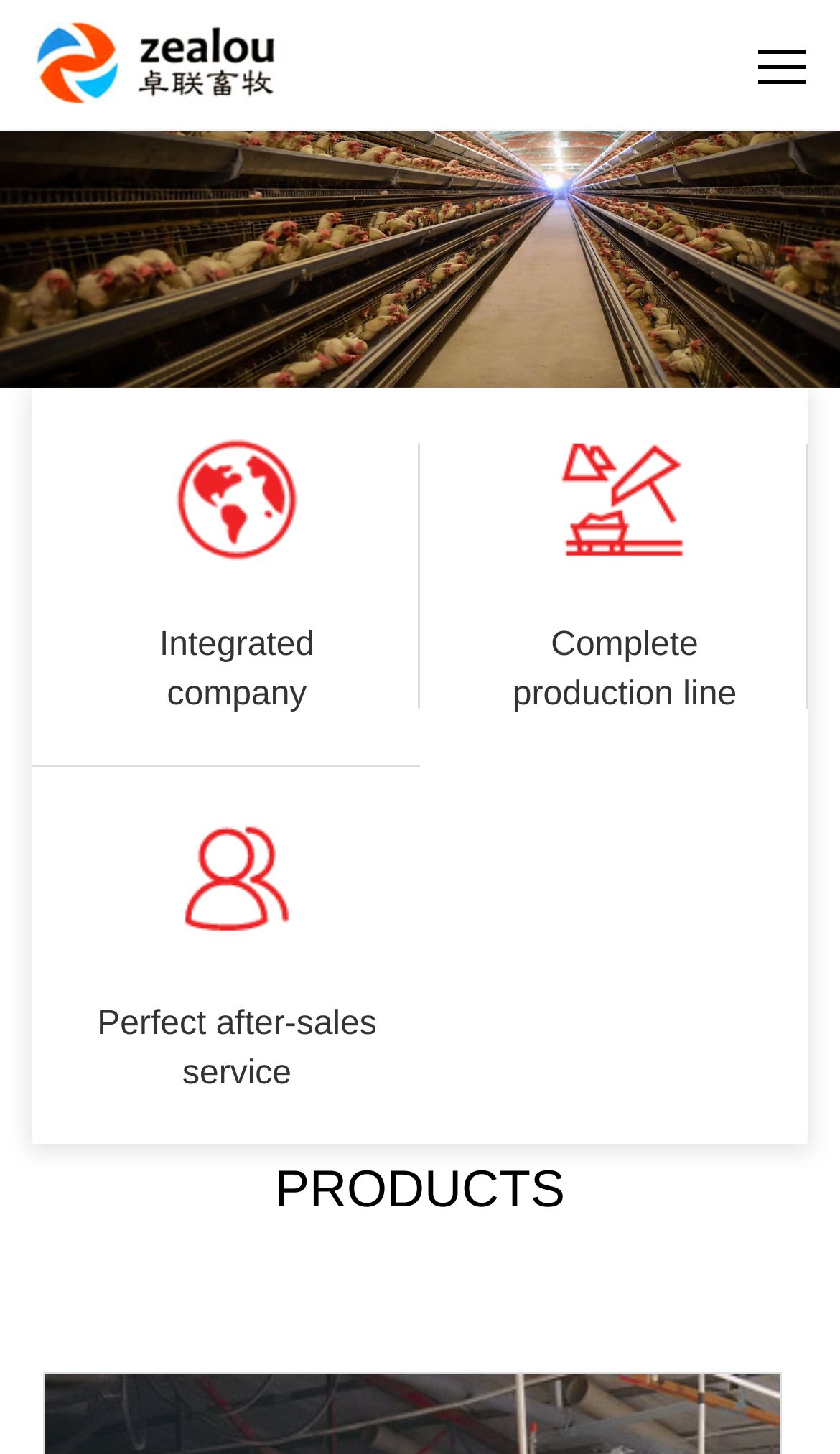Find the bounding box coordinates for the element described here: "alt="青岛卓联畜牧设备有限公司"".

[0.04, 0.005, 0.681, 0.072]